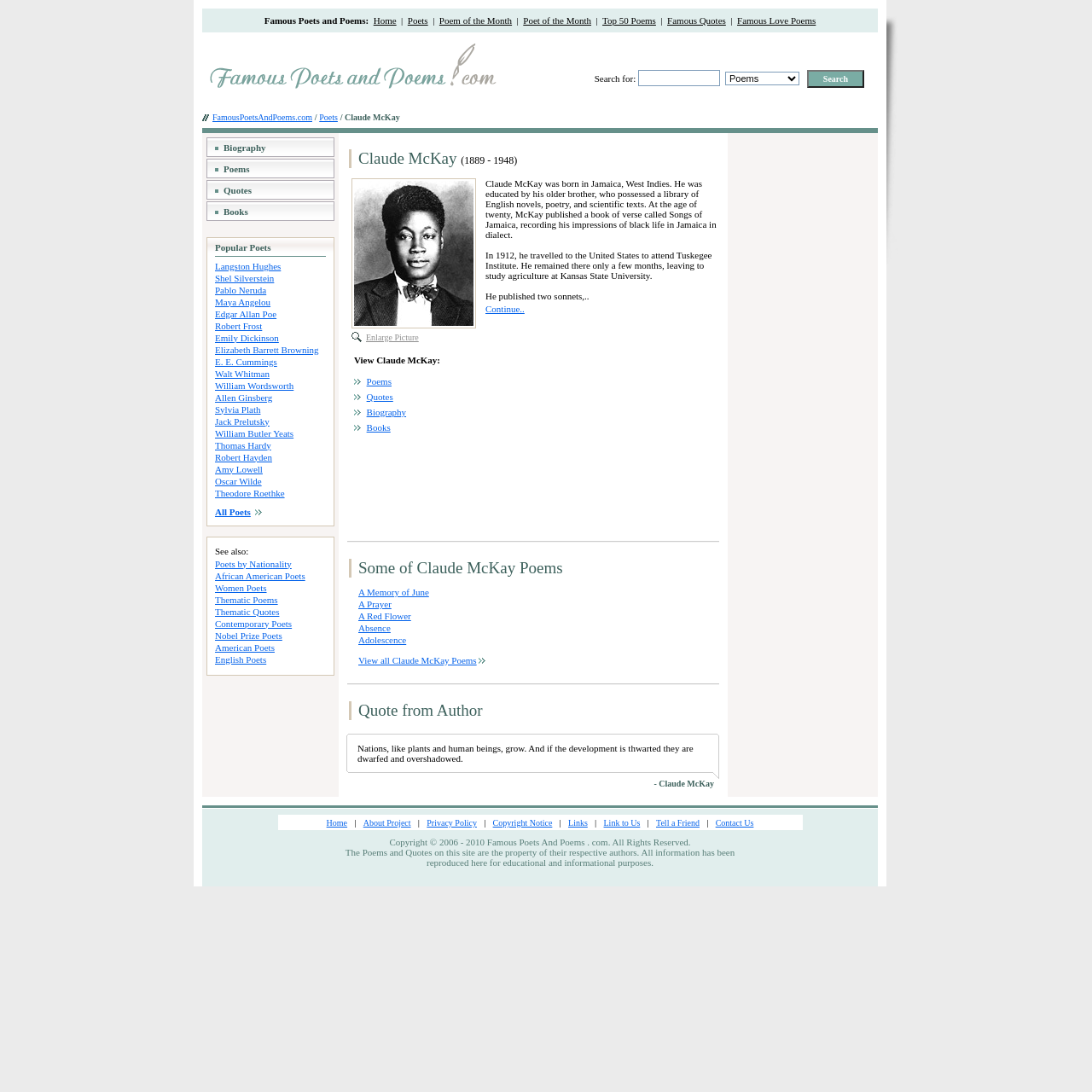Offer a meticulous caption that includes all visible features of the webpage.

This webpage is dedicated to the poet Claude McKay, featuring his poems, biography, and quotes. At the top, there is a navigation bar with links to "Home", "Poets", "Poem of the Month", "Poet of the Month", "Top 50 Poems", "Famous Quotes", and "Famous Love Poems". Below this, there is a search bar with a text box, a dropdown menu, and a "Search" button.

On the left side, there is a section with the website's logo and a link to "FamousPoetsAndPoems.com". Below this, there are links to "Poets" and "Claude McKay". The main content area is divided into four sections: "Biography", "Poems", "Quotes", and "Books". Each section has a brief description and a link to the corresponding page.

The "Biography" section is located at the top left, followed by the "Poems" section, then the "Quotes" section, and finally the "Books" section at the bottom left. Each section has an image and a link to the respective page. The layout is organized and easy to navigate, with clear headings and concise text.